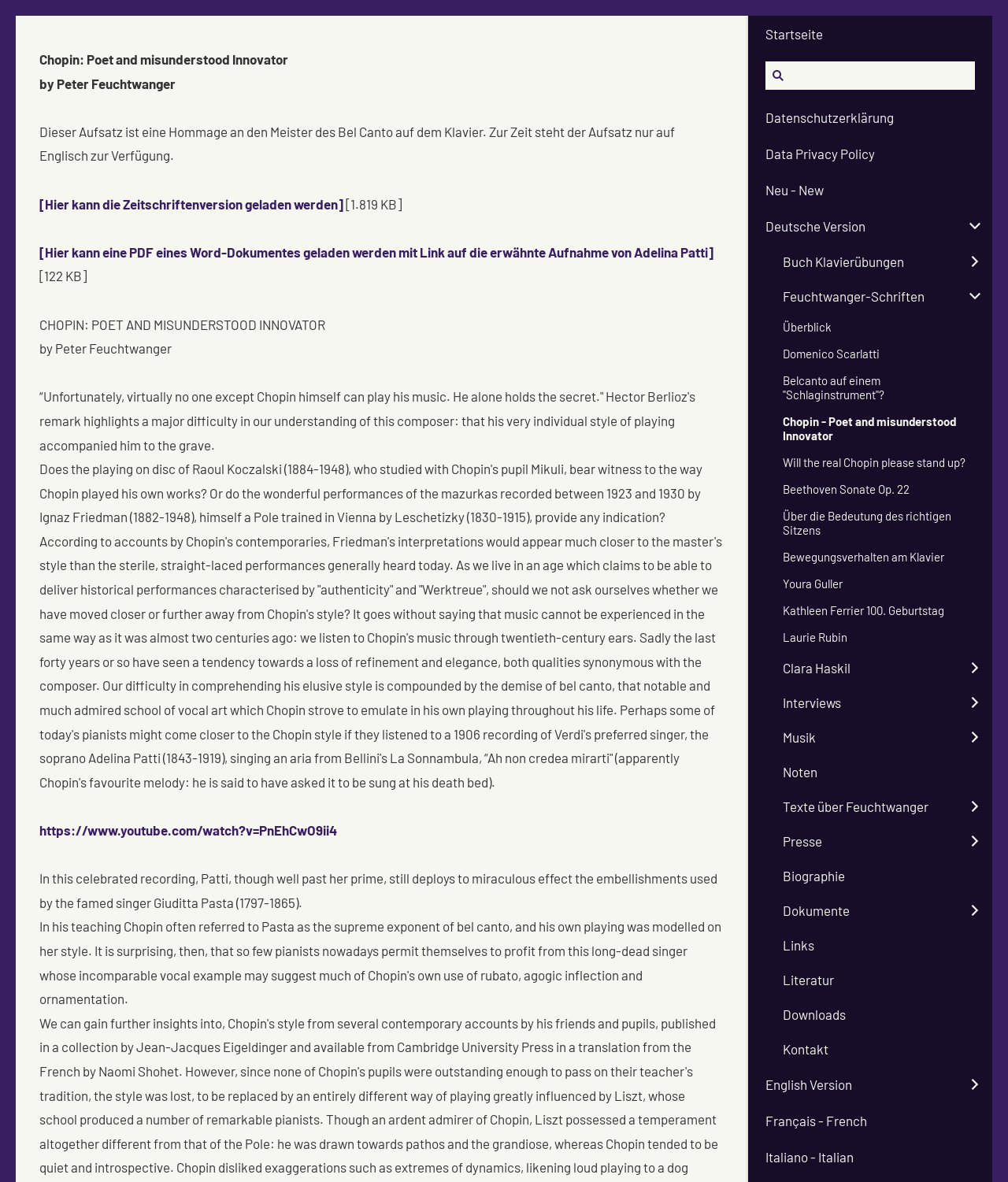Please answer the following question using a single word or phrase: 
What is the topic of the article on Chopin?

Chopin's playing style